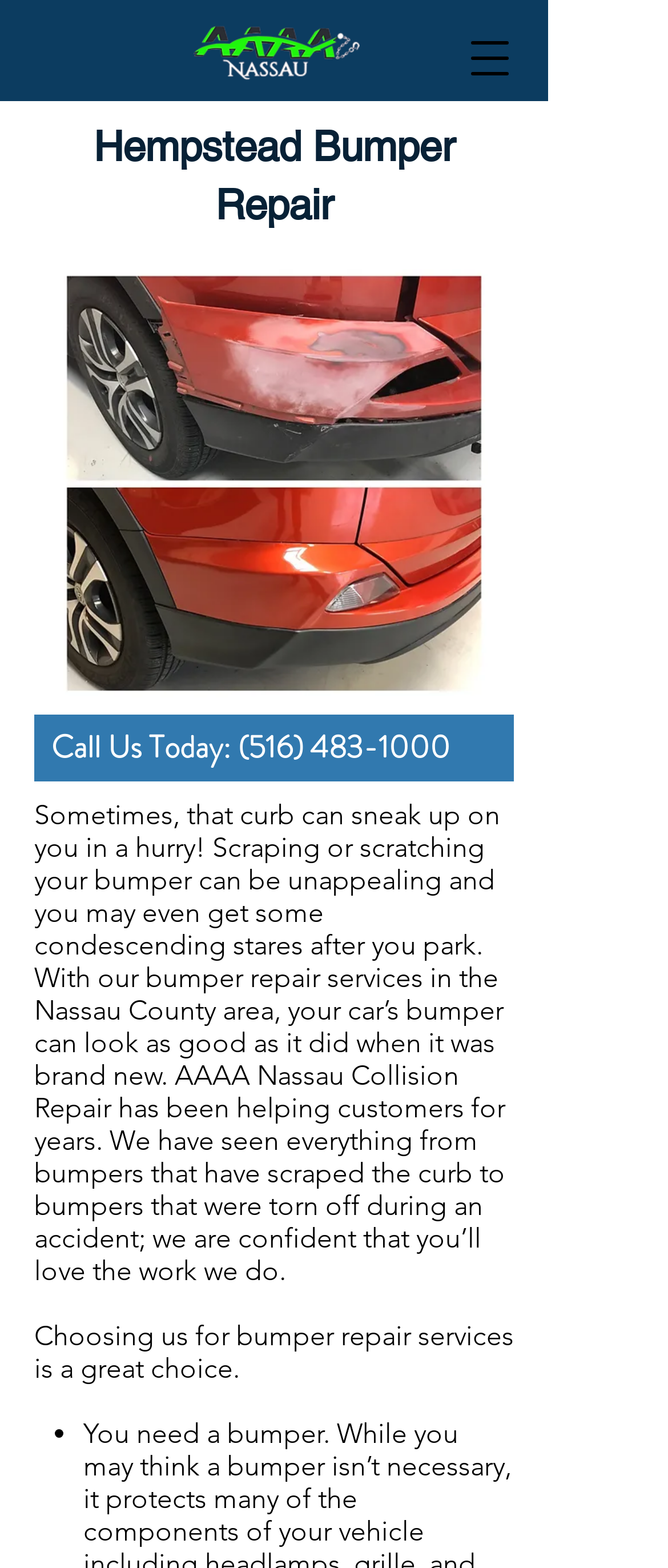What is the phone number to call for bumper repair?
Using the information from the image, answer the question thoroughly.

I found the phone number by looking at the heading that says 'Call Us Today' and then finding the link with the phone number next to it.